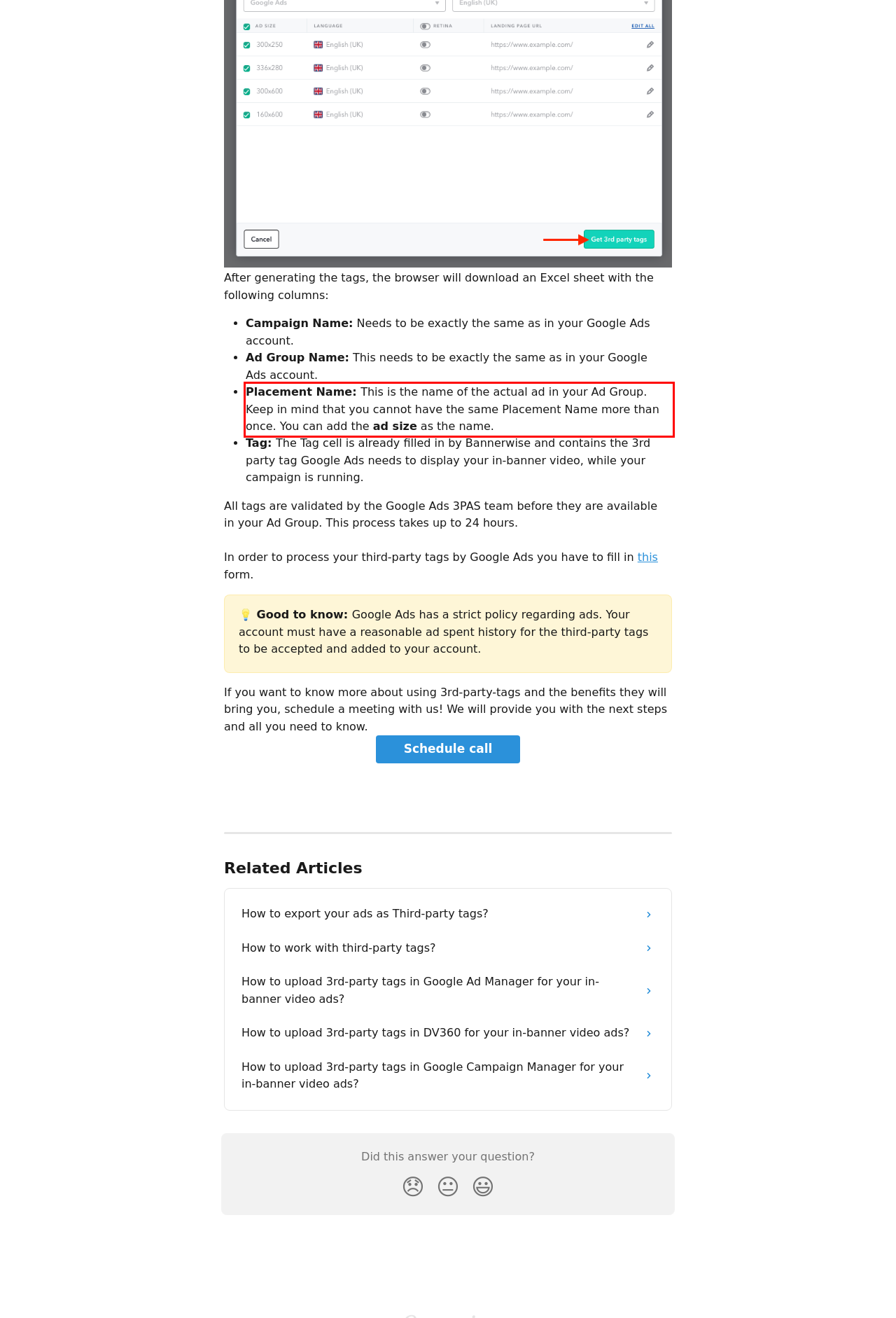Please look at the webpage screenshot and extract the text enclosed by the red bounding box.

Placement Name: This is the name of the actual ad in your Ad Group. Keep in mind that you cannot have the same Placement Name more than once. You can add the ad size as the name.